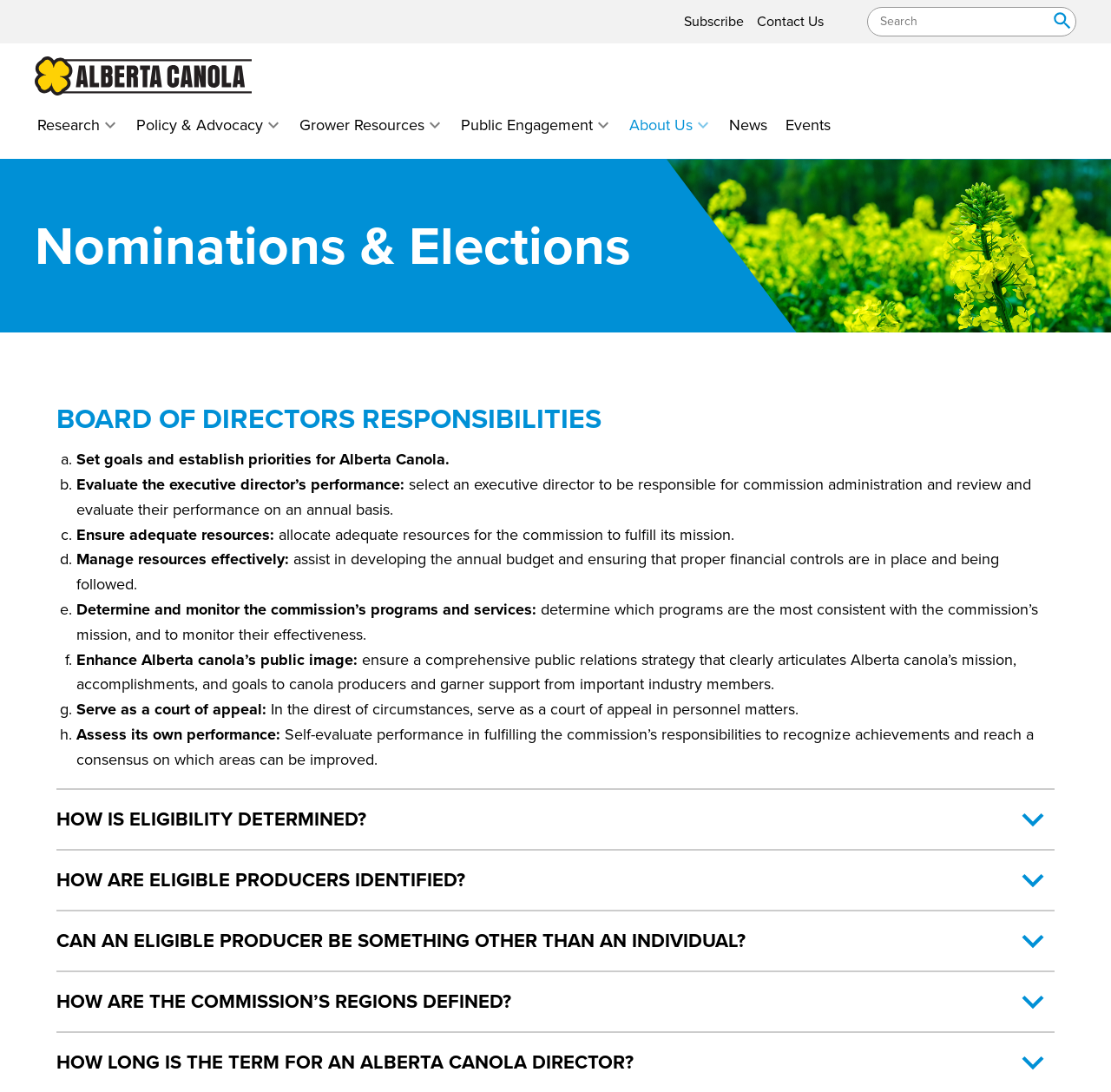Can you provide the bounding box coordinates for the element that should be clicked to implement the instruction: "Click on Research"?

[0.031, 0.095, 0.109, 0.134]